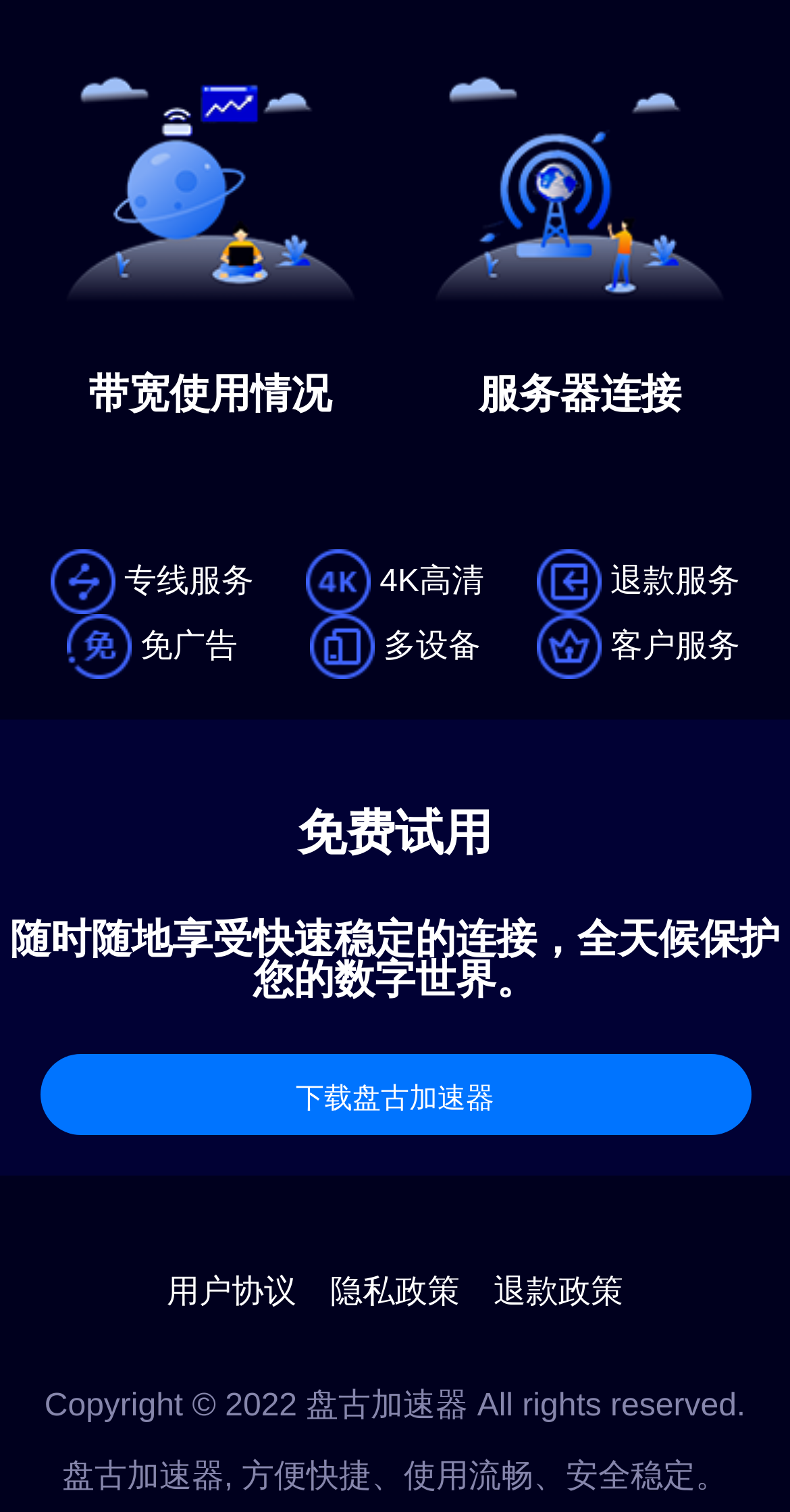How many links are present in the webpage footer?
Based on the image, answer the question with a single word or brief phrase.

3